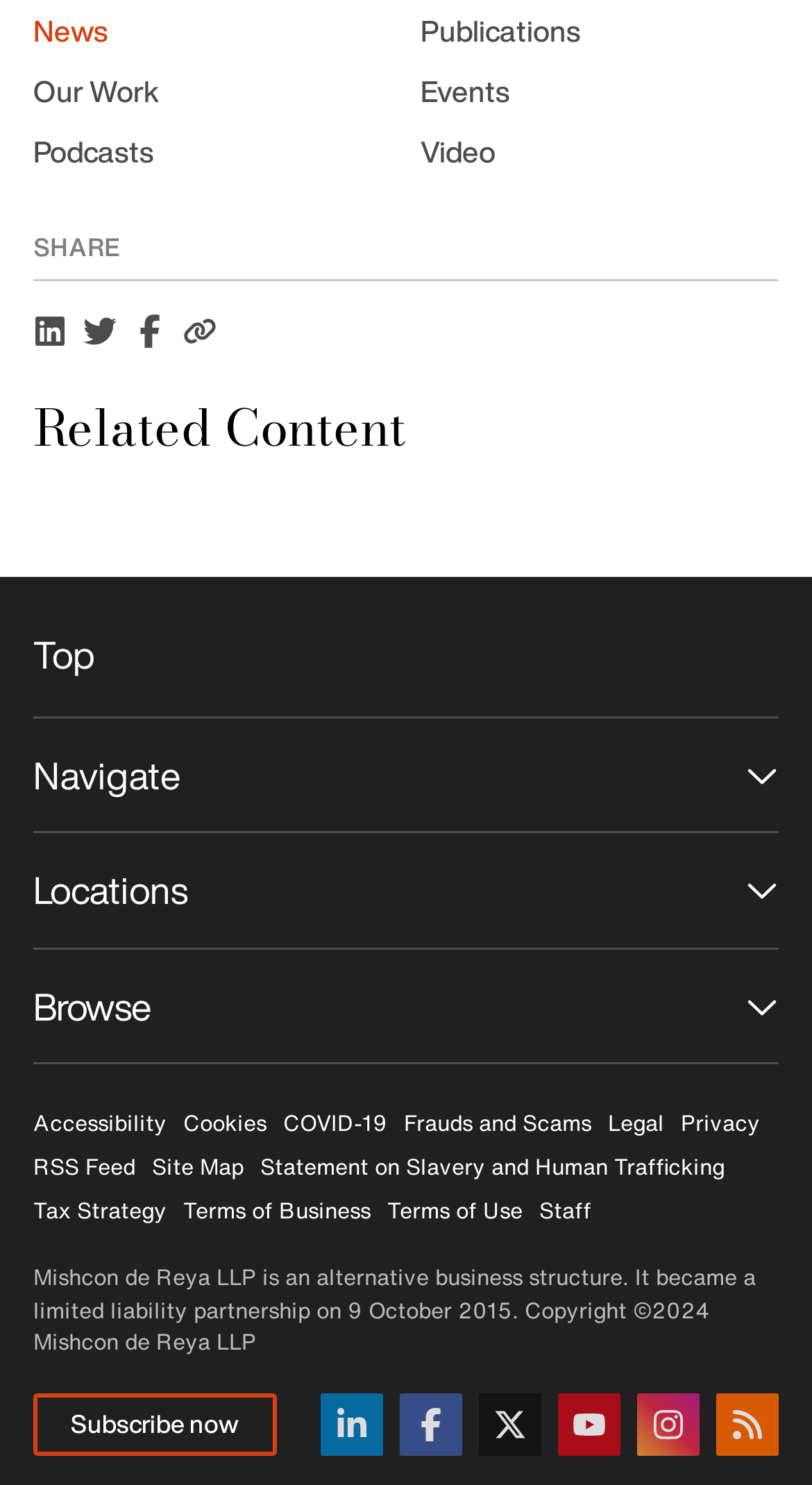What is the title of the related content?
Please ensure your answer is as detailed and informative as possible.

I found the title of the related content by looking at the section with the heading 'Related Content', where I saw a link with the text 'Spring Budget 2024'.